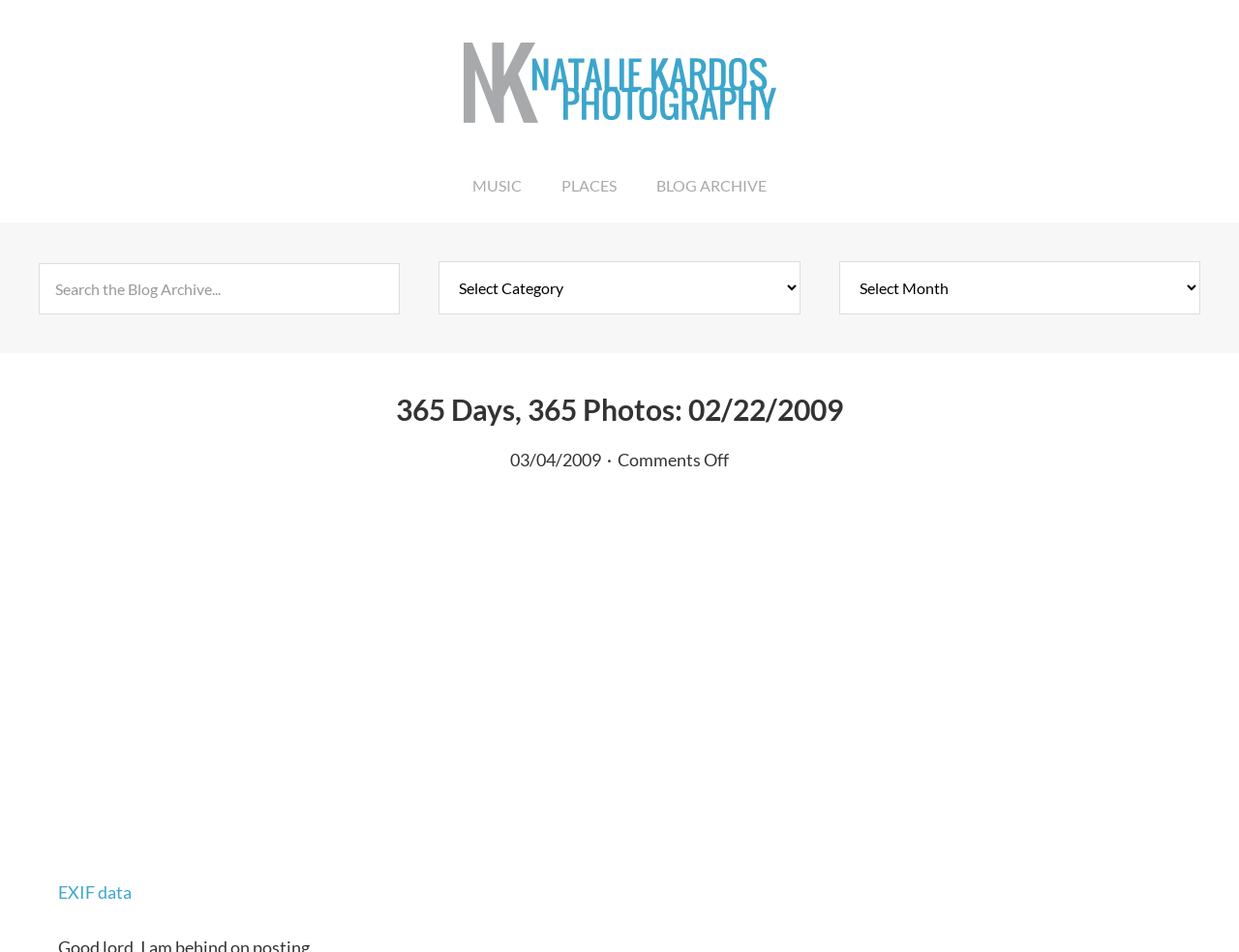Provide a brief response to the question using a single word or phrase: 
How many navigation links are there?

3